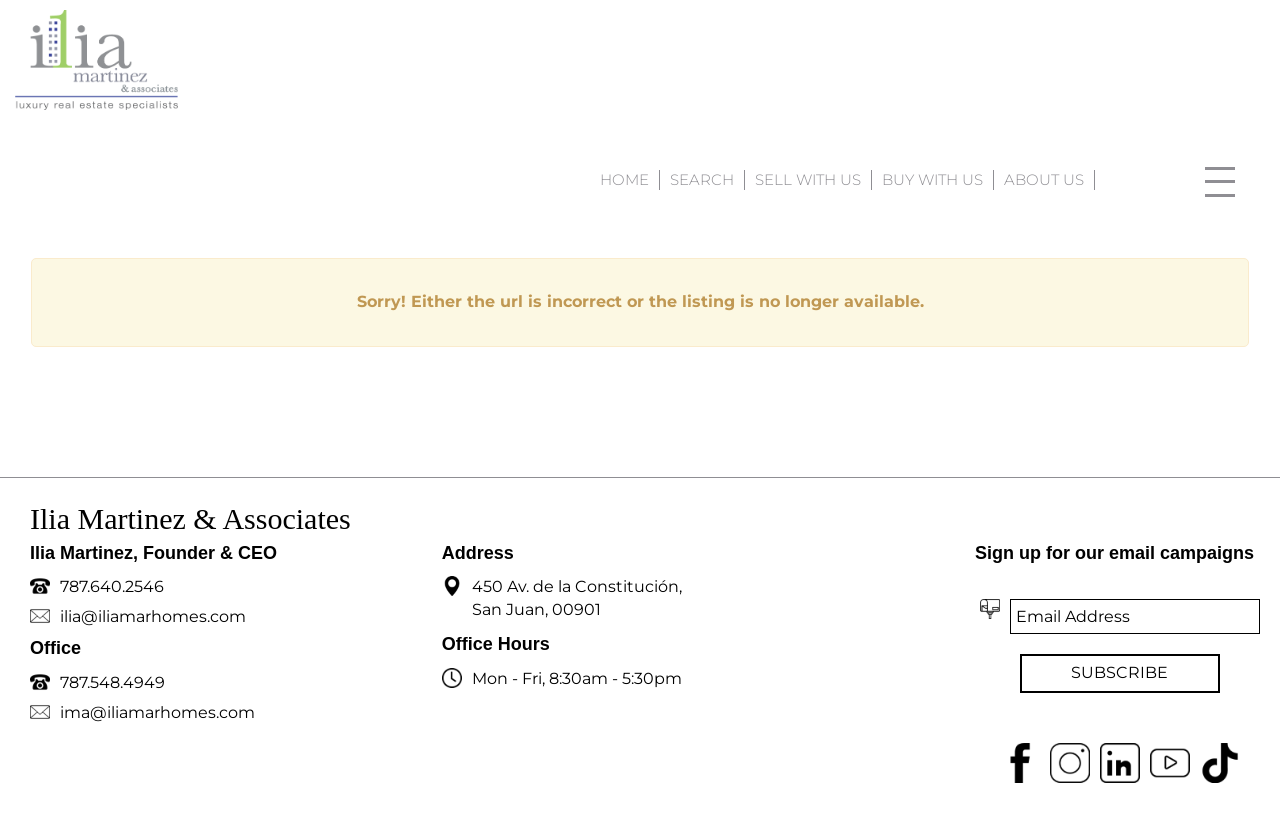Identify the bounding box coordinates of the HTML element based on this description: "alt="Ilia Martinez & Associates, LLC"".

[0.012, 0.012, 0.139, 0.133]